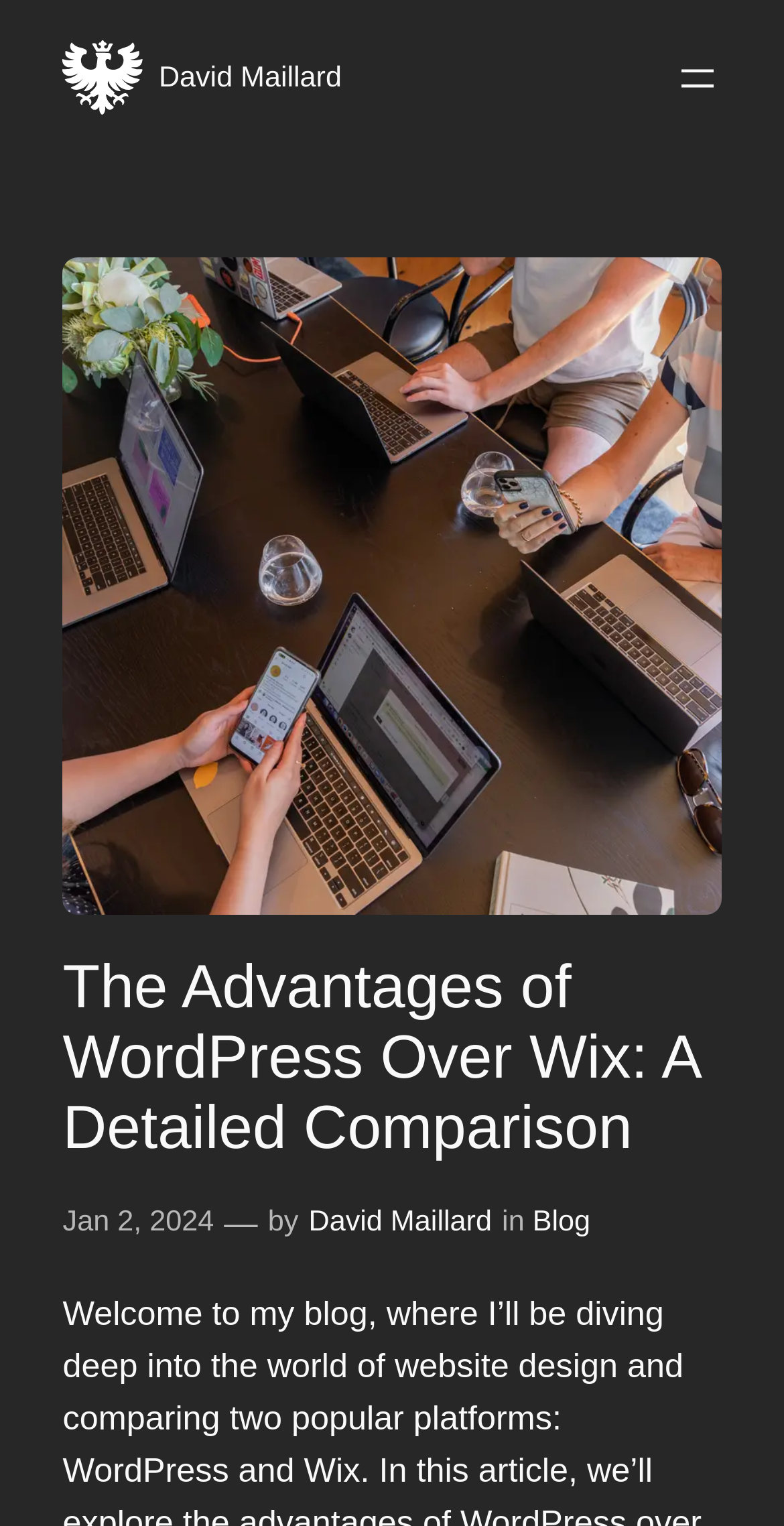Your task is to extract the text of the main heading from the webpage.

The Advantages of WordPress Over Wix: A Detailed Comparison